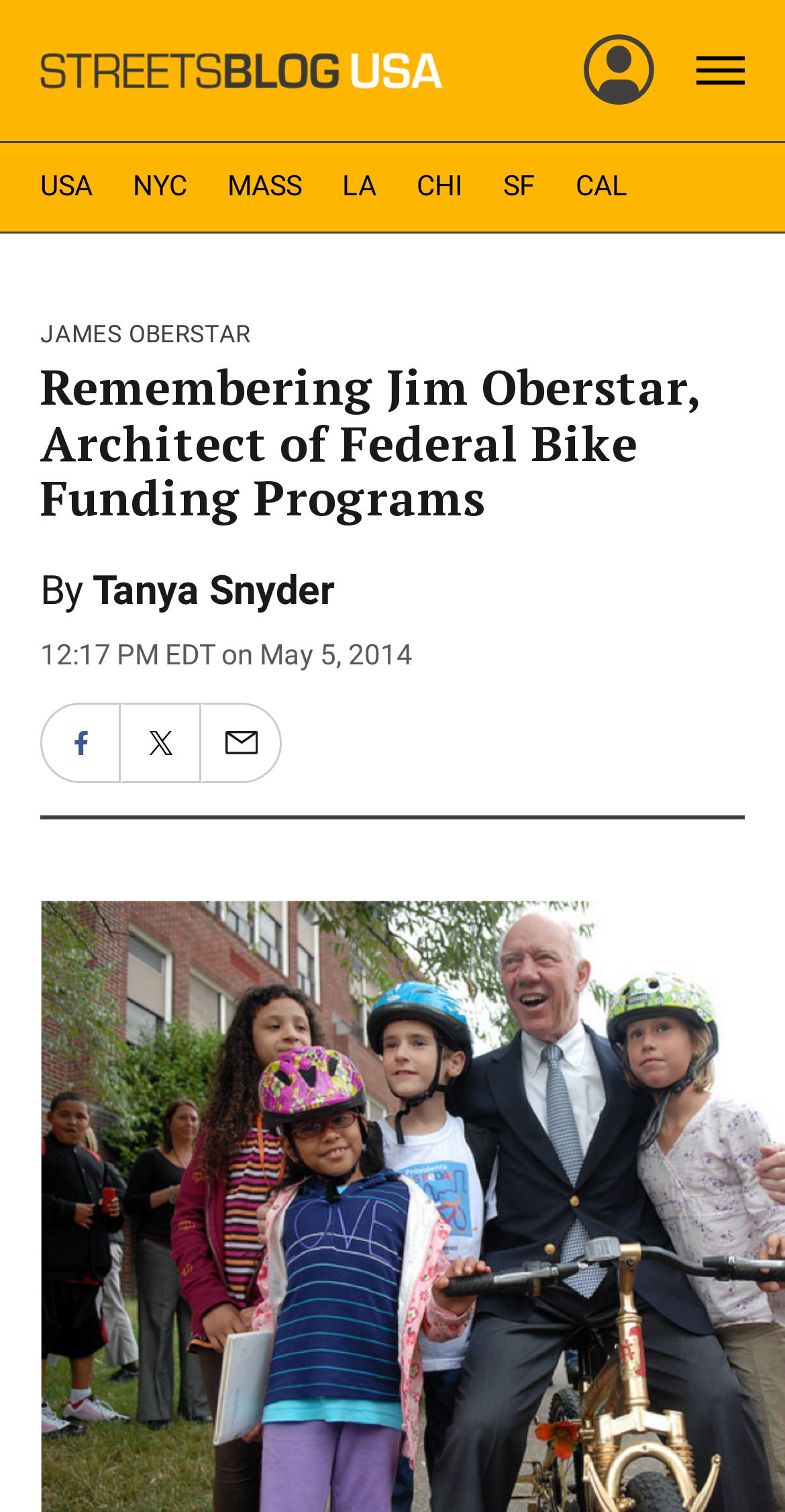Provide a thorough and detailed response to the question by examining the image: 
How many social media sharing options are available?

The webpage has three social media sharing options: 'Share on Facebook', 'Share on X (formerly Twitter)', and 'Share on Email'.